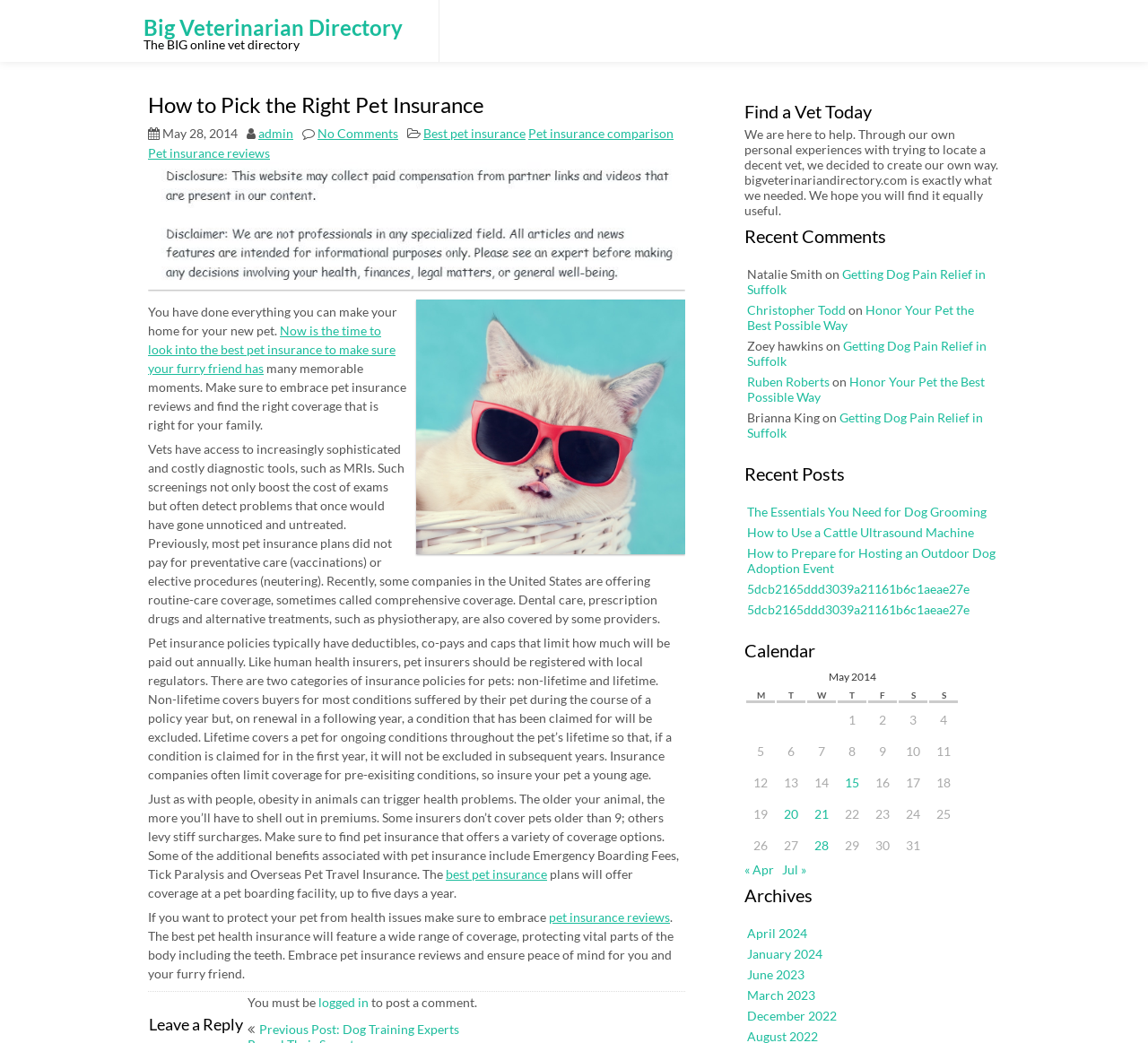Respond to the question below with a single word or phrase:
What is the topic of the article?

Pet insurance